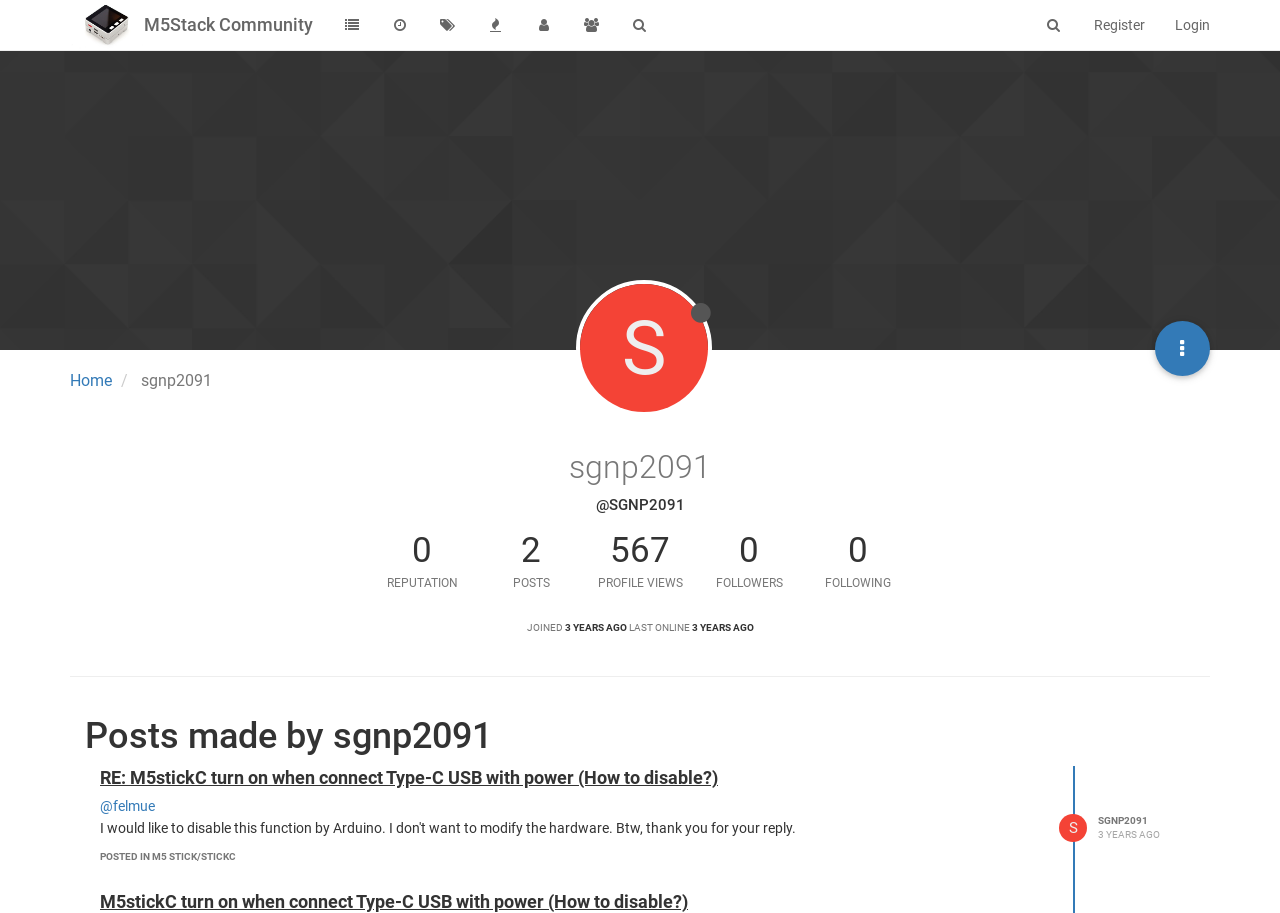Use a single word or phrase to answer the question: 
What is the reputation of the user?

0